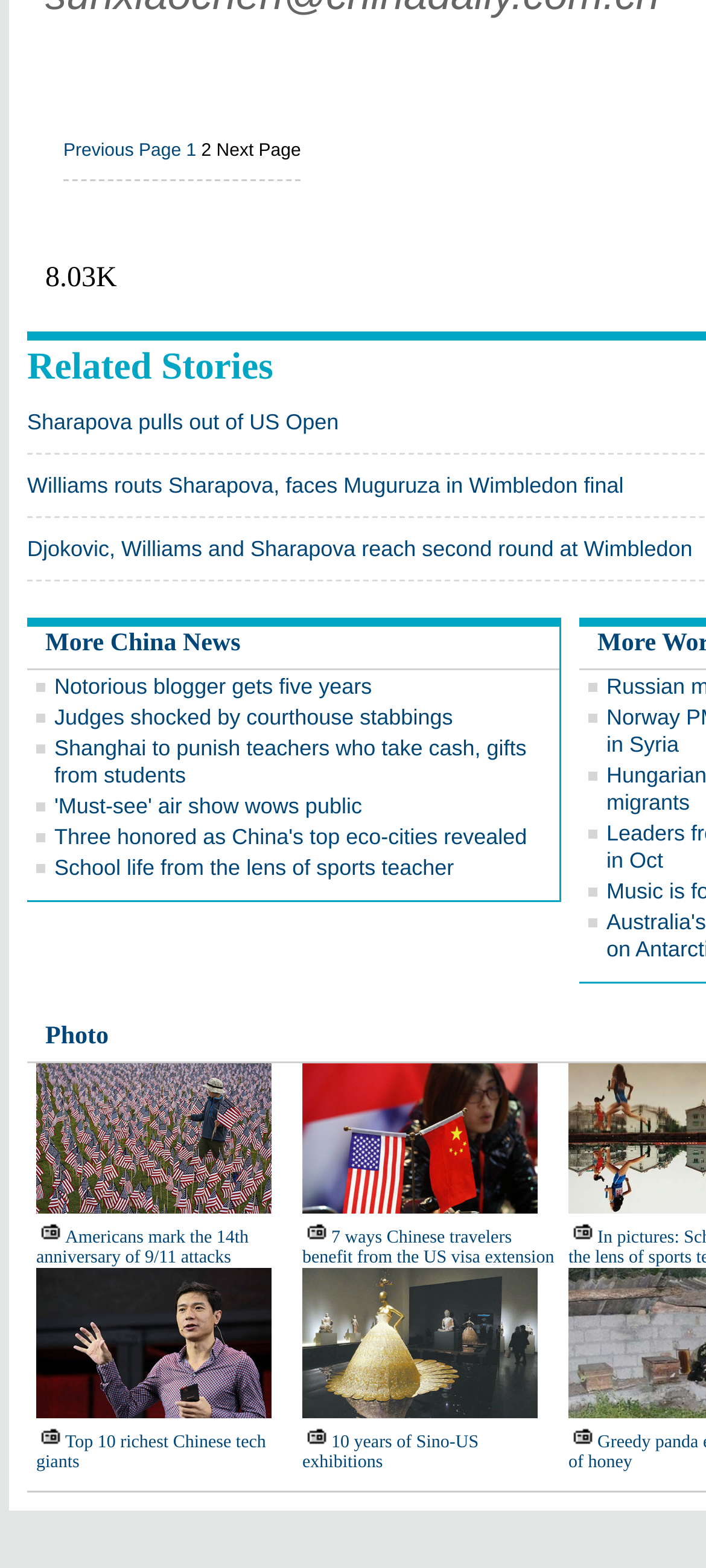Find the bounding box coordinates for the HTML element specified by: "'Must-see' air show wows public".

[0.077, 0.506, 0.513, 0.522]